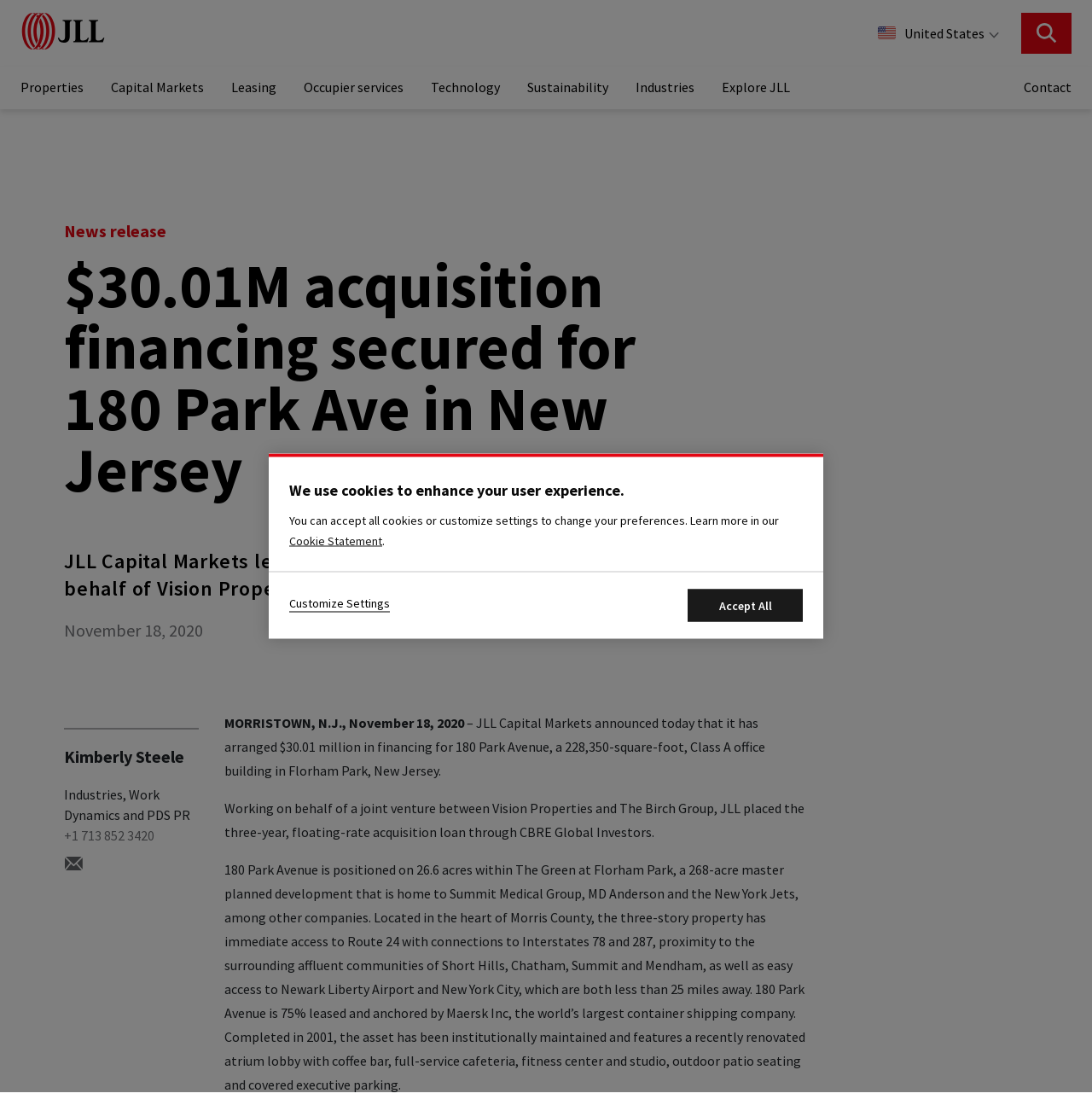Who is the anchor tenant of the office building?
Use the screenshot to answer the question with a single word or phrase.

Maersk Inc